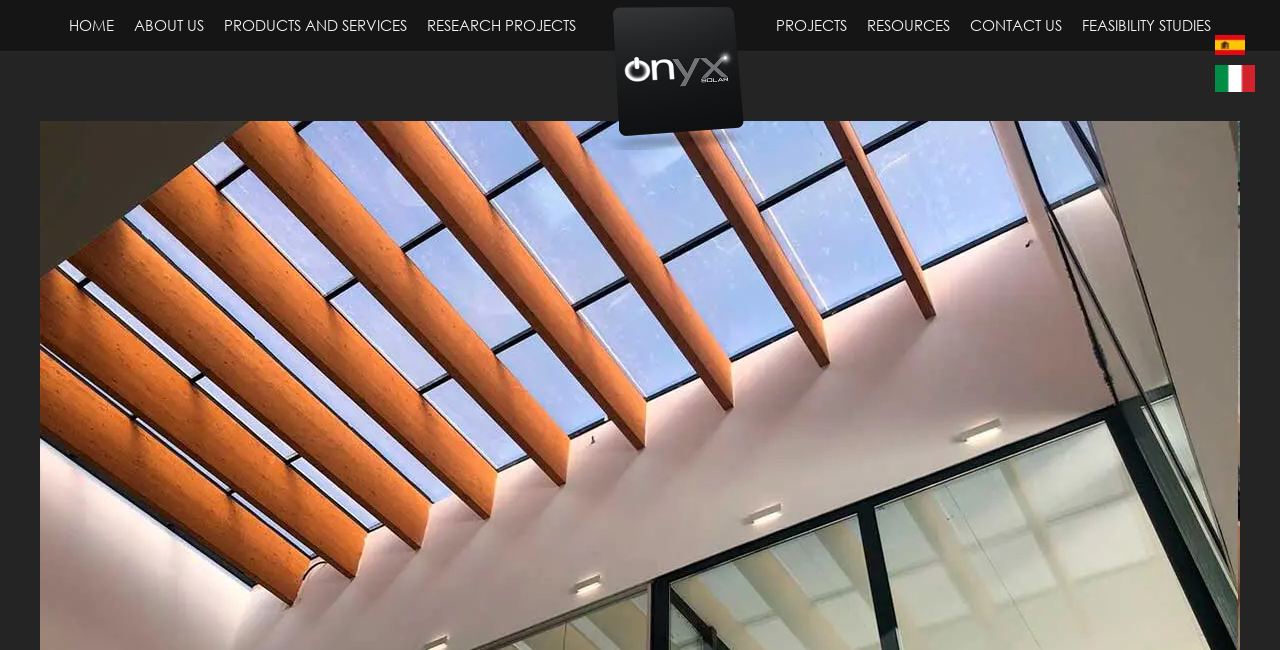Using the element description: "PRODUCTS AND SERVICES", determine the bounding box coordinates. The coordinates should be in the format [left, top, right, bottom], with values between 0 and 1.

[0.167, 0.0, 0.326, 0.077]